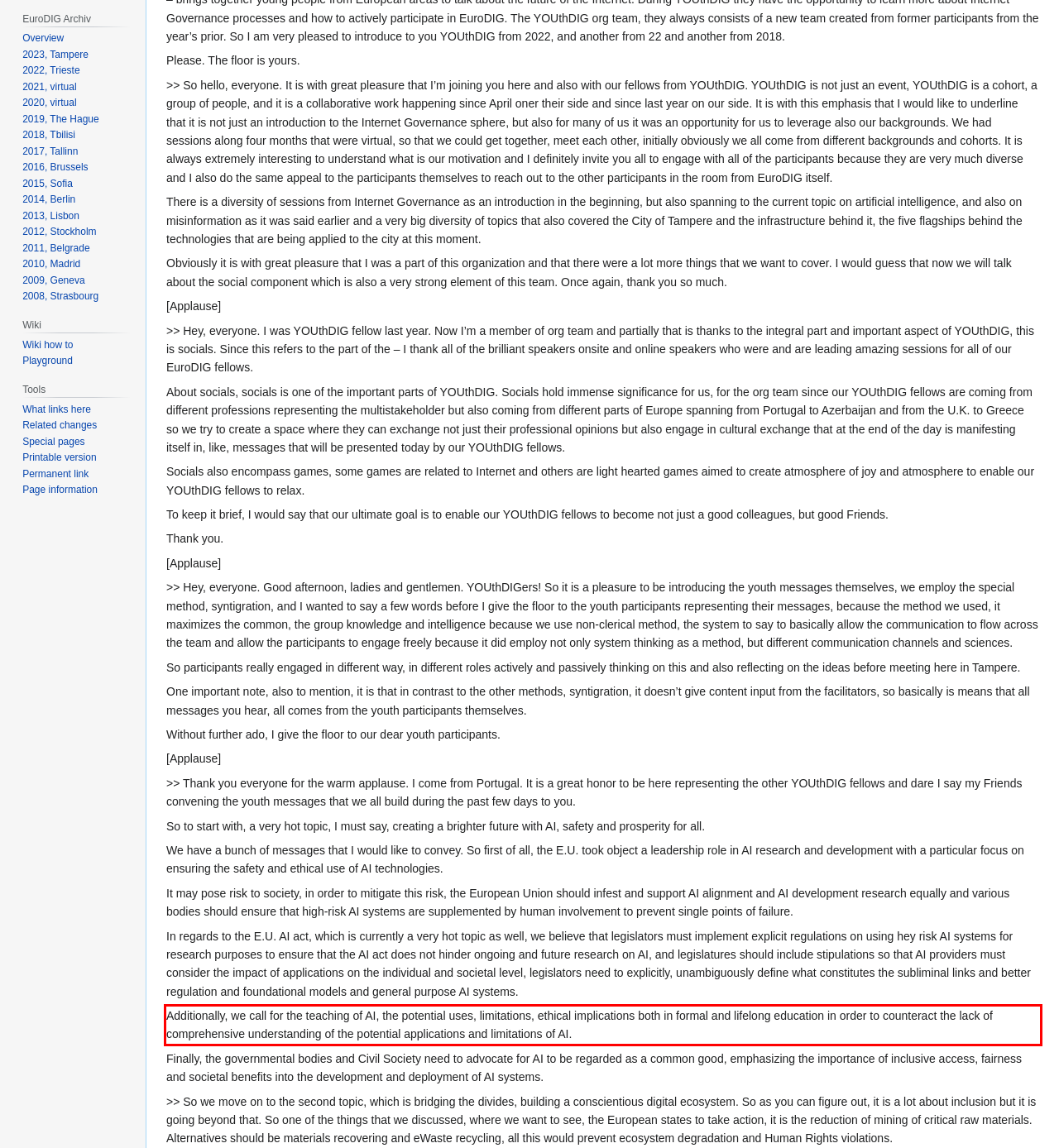Please look at the screenshot provided and find the red bounding box. Extract the text content contained within this bounding box.

Additionally, we call for the teaching of AI, the potential uses, limitations, ethical implications both in formal and lifelong education in order to counteract the lack of comprehensive understanding of the potential applications and limitations of AI.